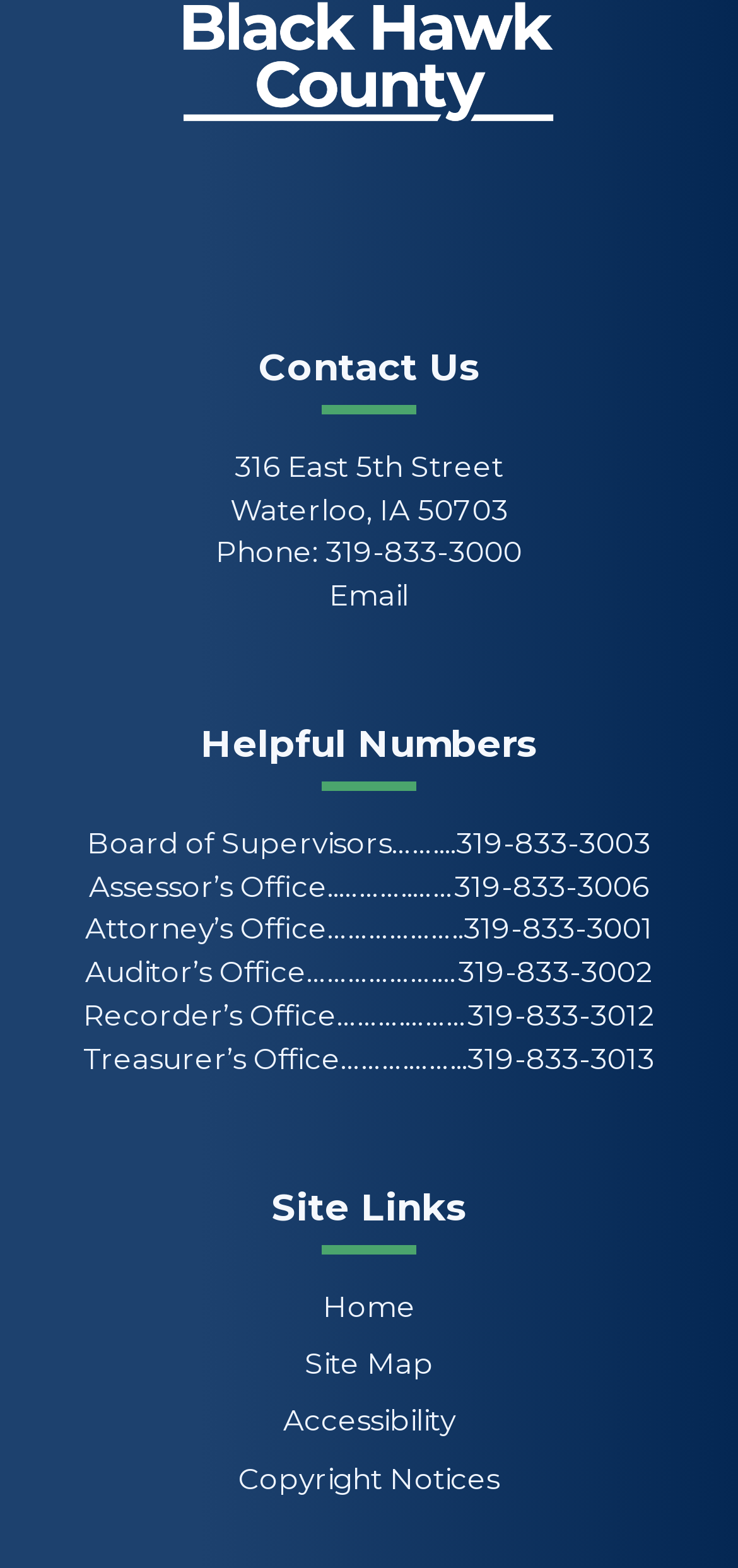Extract the bounding box coordinates of the UI element described by: "Site Map". The coordinates should include four float numbers ranging from 0 to 1, e.g., [left, top, right, bottom].

[0.413, 0.858, 0.587, 0.881]